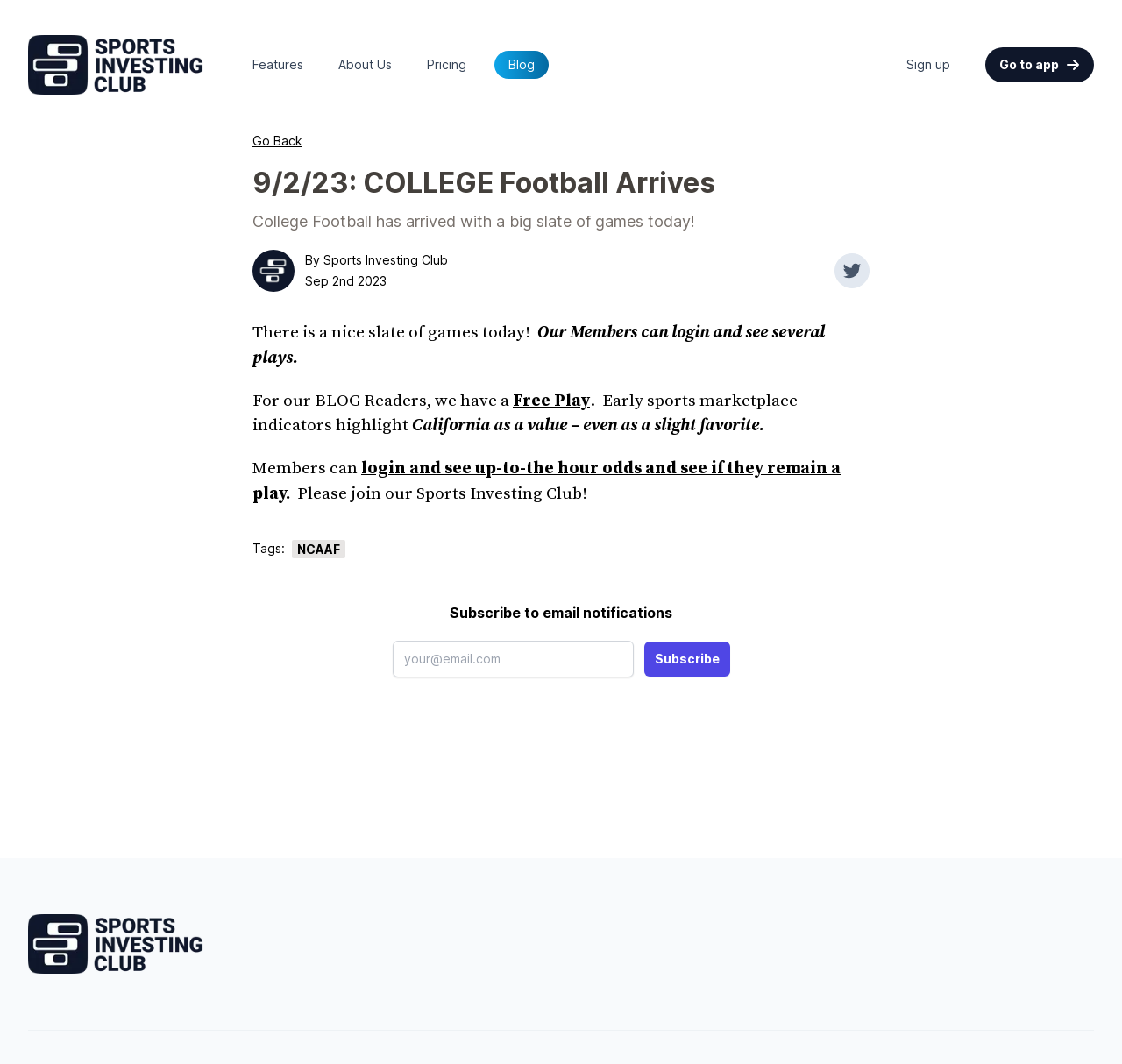Could you please study the image and provide a detailed answer to the question:
What is the purpose of the textbox?

I determined the answer by looking at the heading 'Subscribe to email notifications' which is associated with the textbox, indicating that the purpose of the textbox is to subscribe to email notifications.